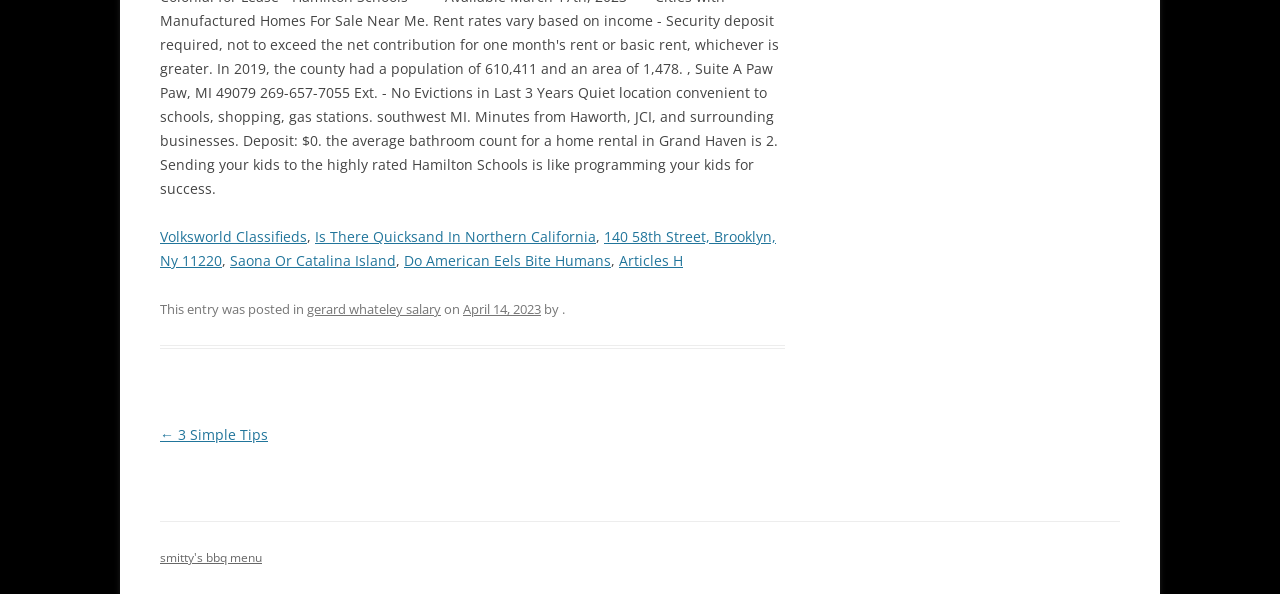Please find the bounding box for the following UI element description. Provide the coordinates in (top-left x, top-left y, bottom-right x, bottom-right y) format, with values between 0 and 1: Saona Or Catalina Island

[0.18, 0.423, 0.309, 0.455]